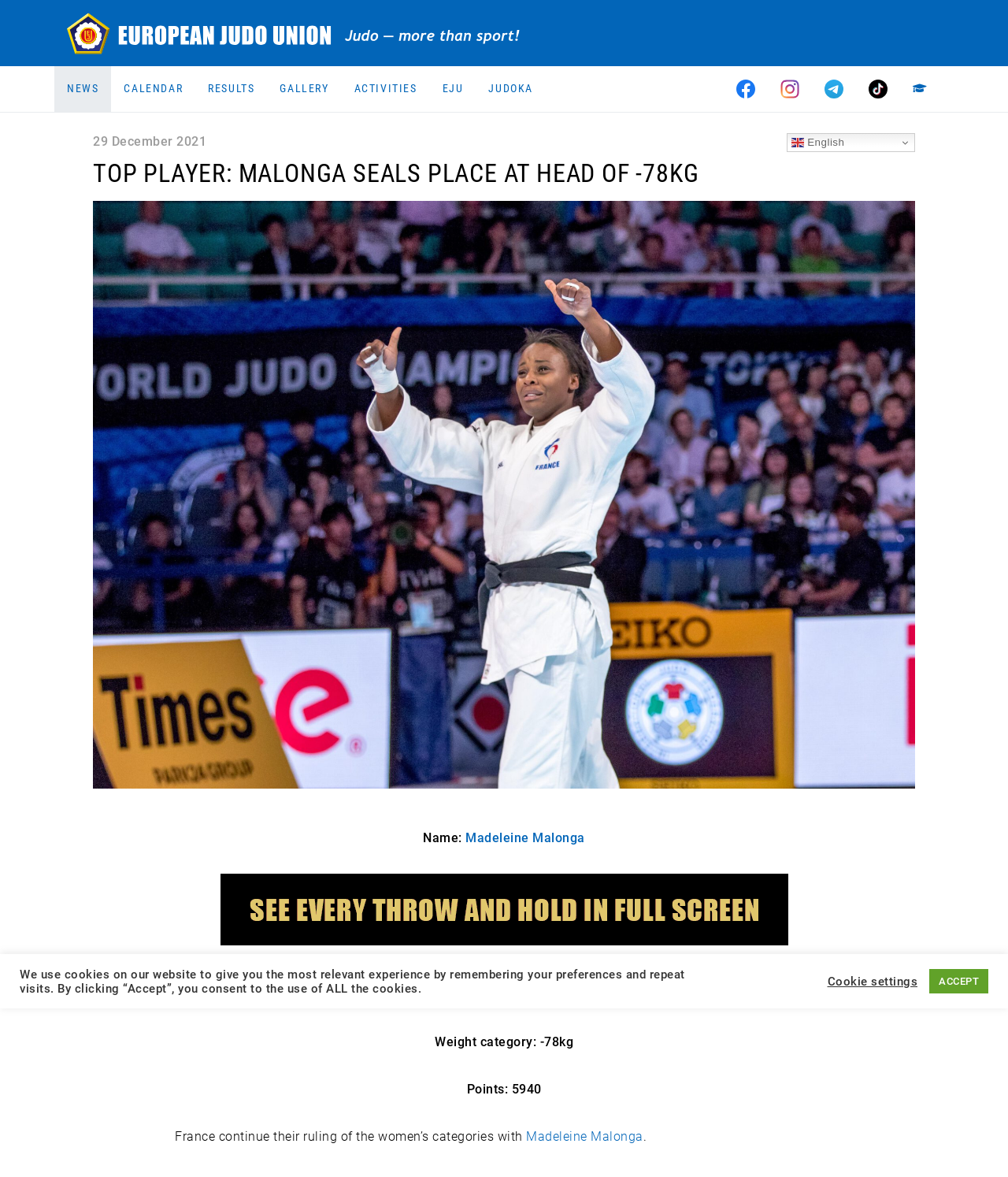Please specify the bounding box coordinates of the clickable region to carry out the following instruction: "Go to NEWS". The coordinates should be four float numbers between 0 and 1, in the format [left, top, right, bottom].

[0.054, 0.056, 0.11, 0.095]